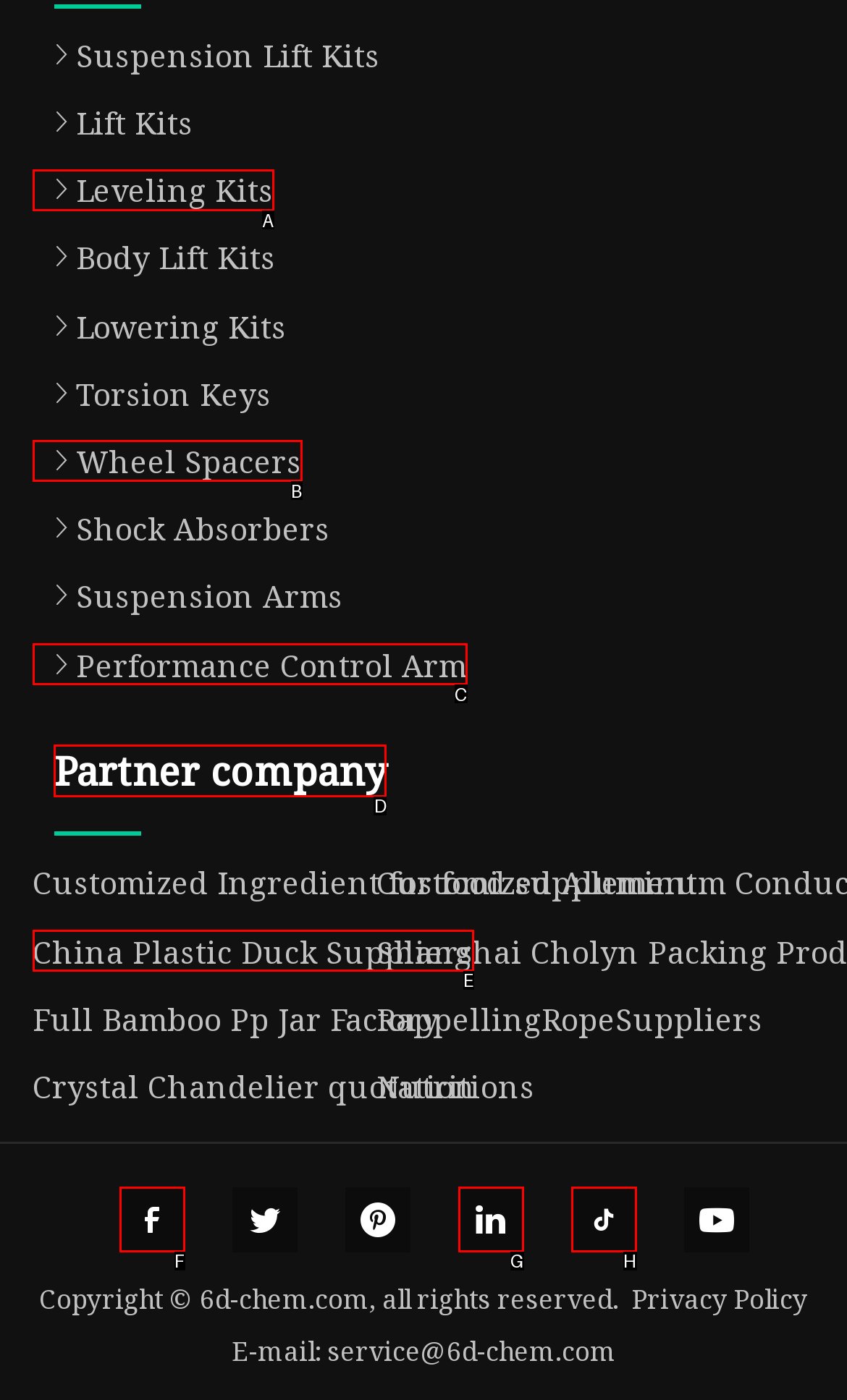Identify the HTML element to select in order to accomplish the following task: View Partner company information
Reply with the letter of the chosen option from the given choices directly.

D